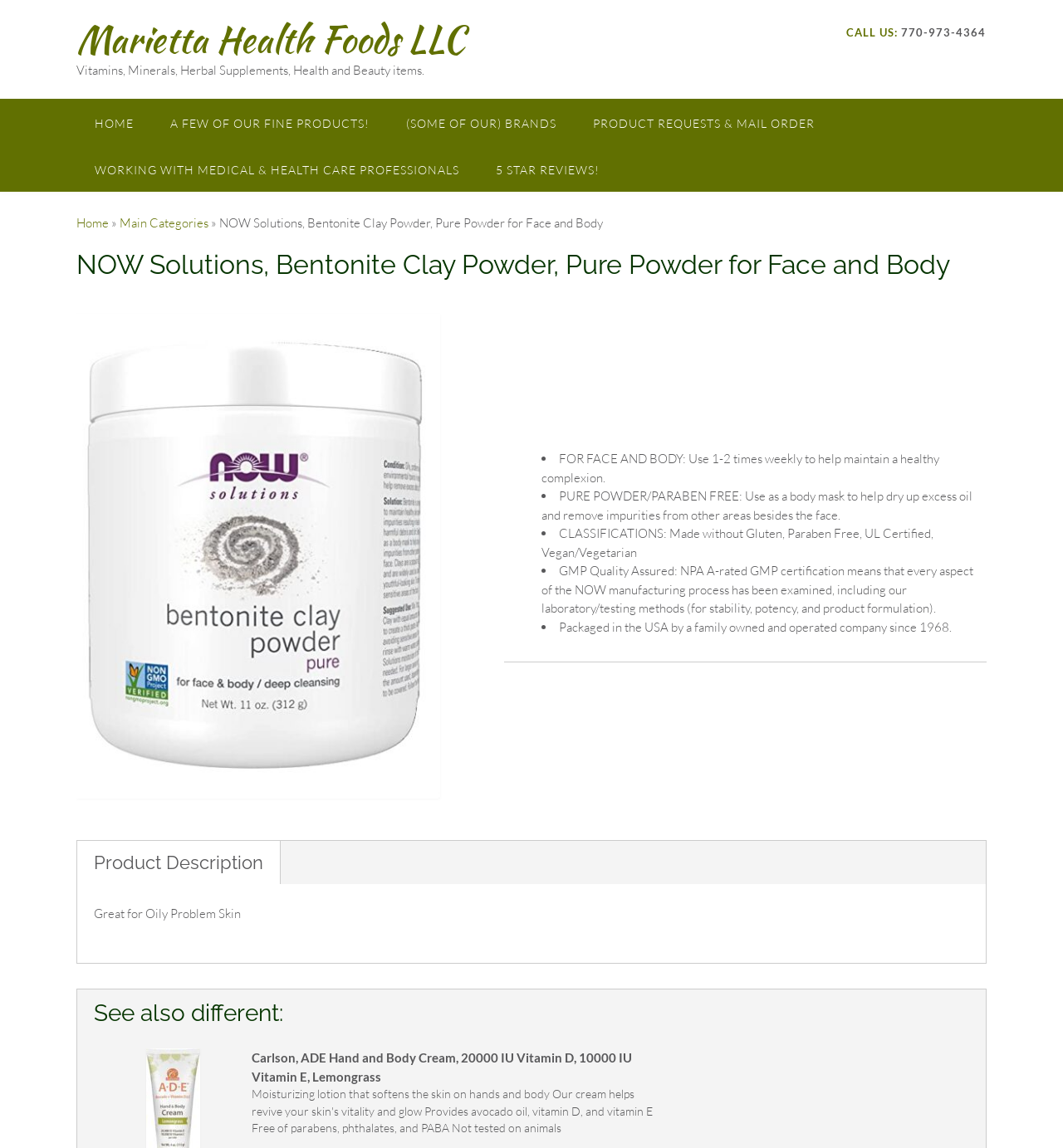Using the element description: "5 Star Reviews!", determine the bounding box coordinates. The coordinates should be in the format [left, top, right, bottom], with values between 0 and 1.

[0.449, 0.127, 0.581, 0.167]